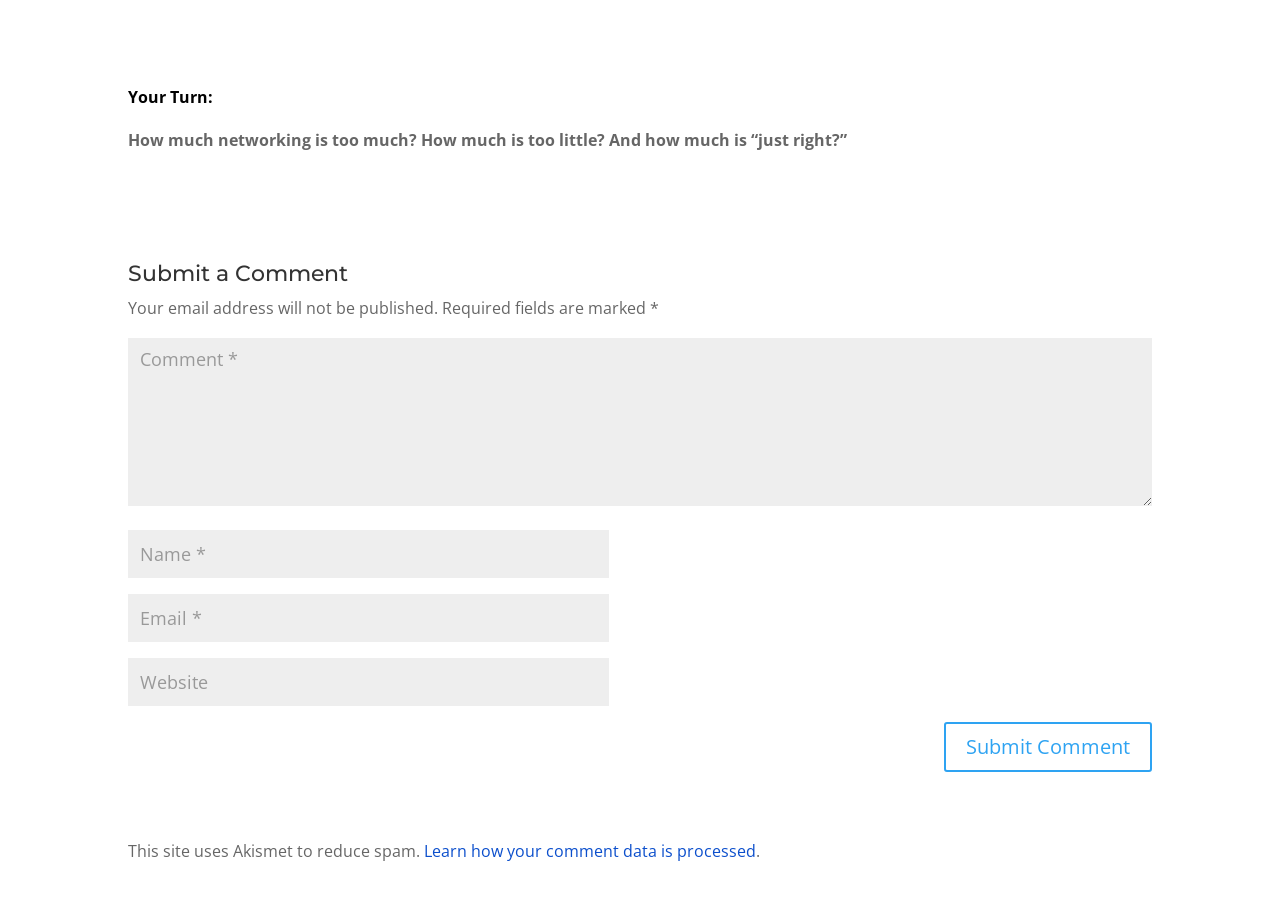Using the provided element description: "name="submit" value="Submit Comment"", identify the bounding box coordinates. The coordinates should be four floats between 0 and 1 in the order [left, top, right, bottom].

[0.738, 0.783, 0.9, 0.837]